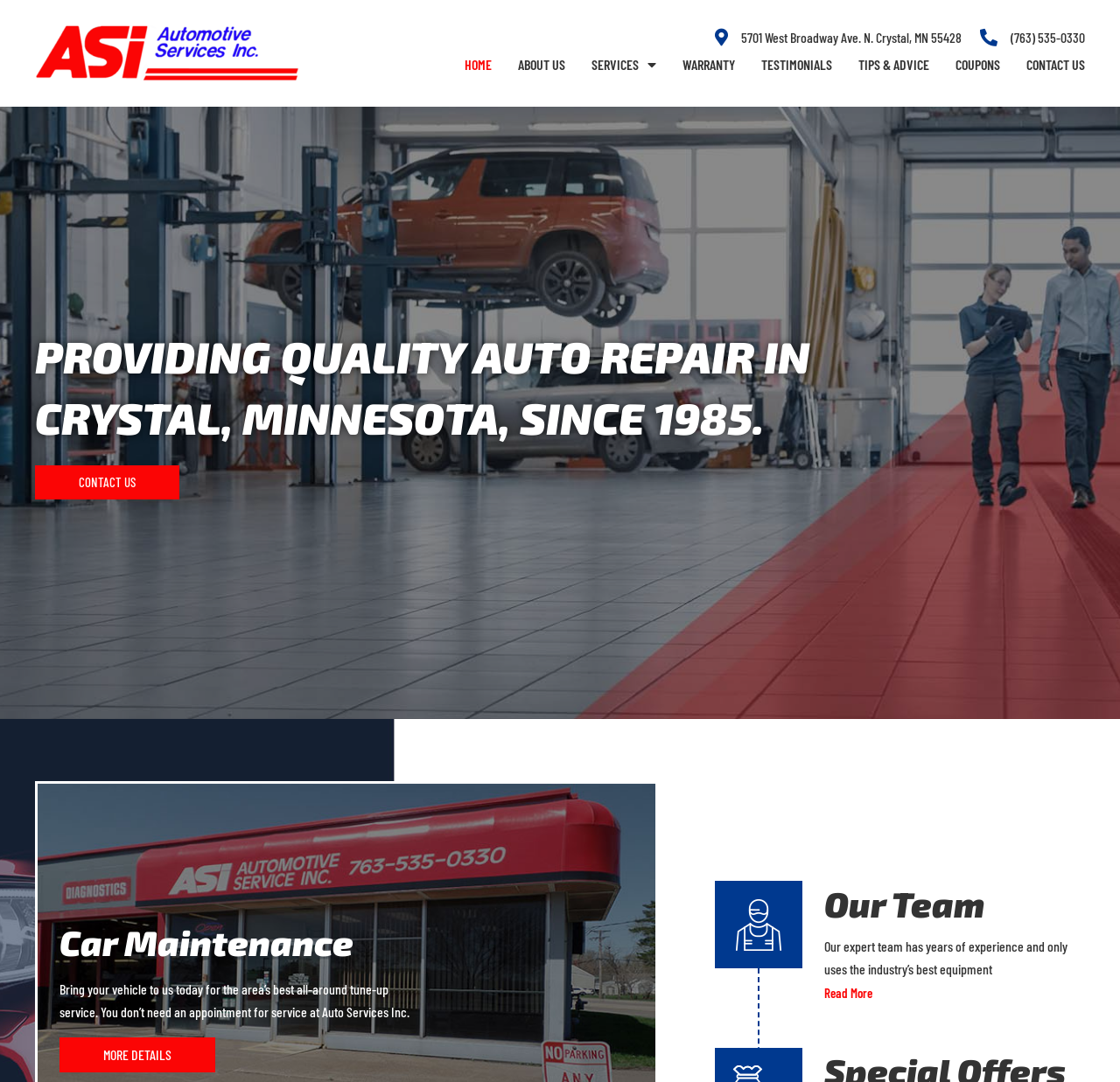Respond to the question below with a single word or phrase:
What is the address of ASI Automotive Services Inc.?

5701 West Broadway Ave. N. Crystal, MN 55428